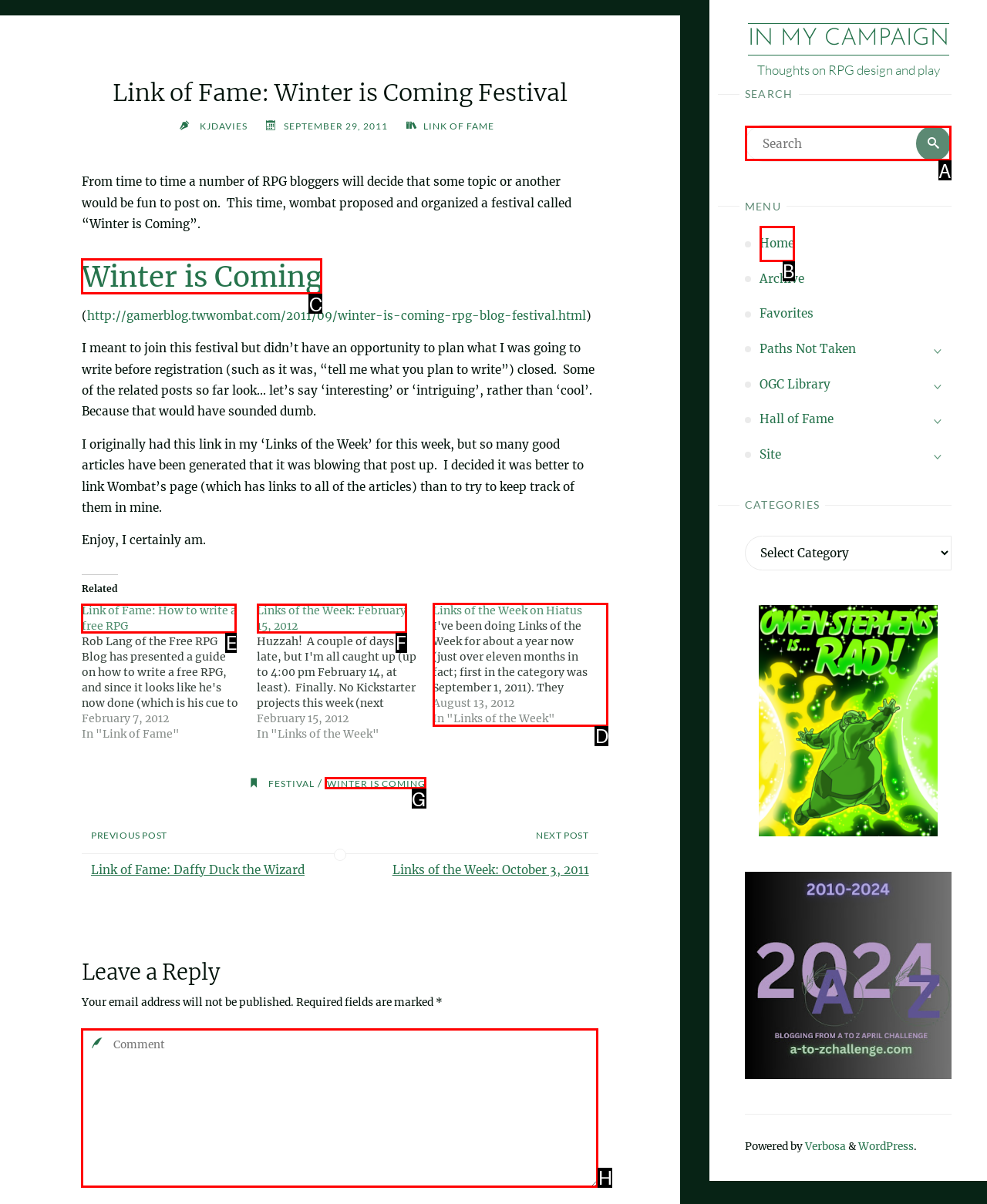Using the description: Winter is Coming
Identify the letter of the corresponding UI element from the choices available.

C